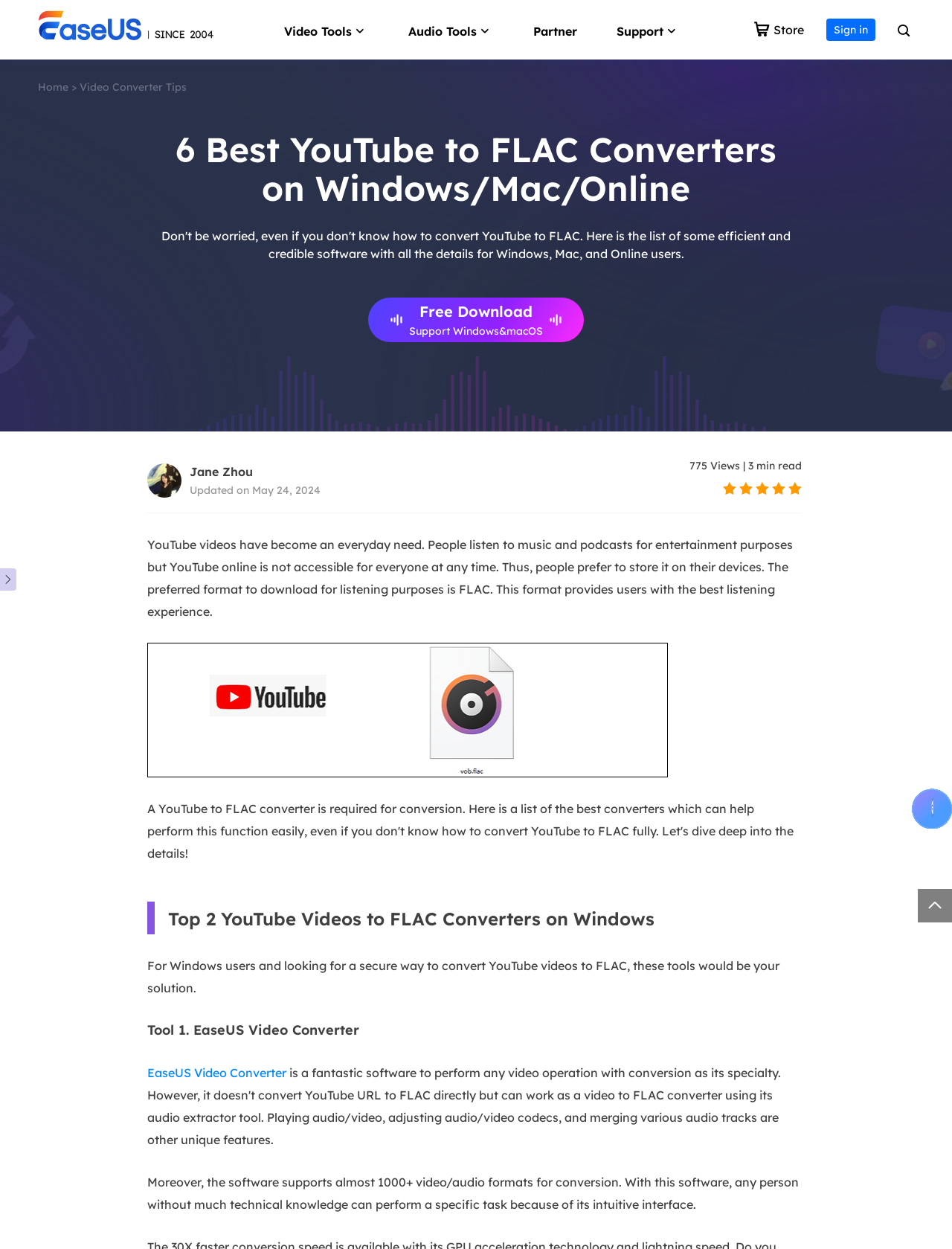How many video/audio formats does EaseUS Video Converter support?
Examine the image closely and answer the question with as much detail as possible.

As mentioned in the webpage, EaseUS Video Converter supports almost 1000+ video/audio formats for conversion, making it a versatile tool for users.